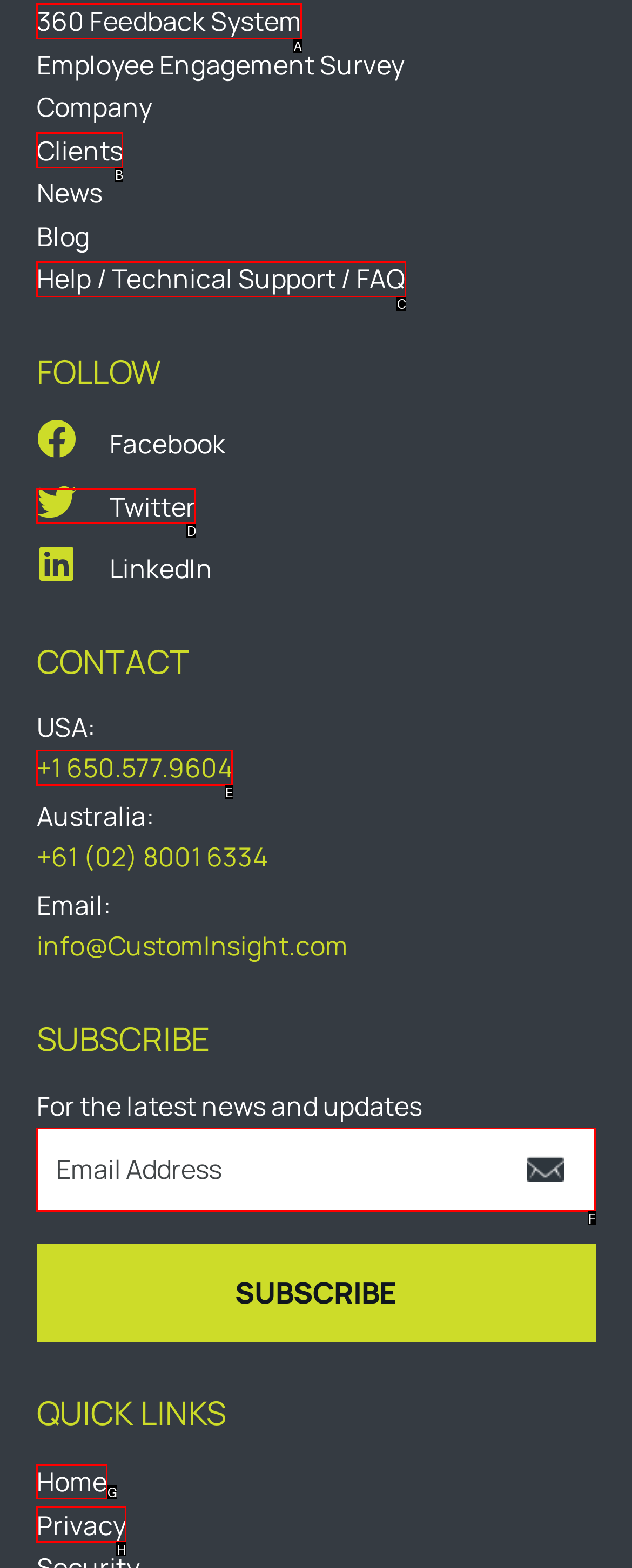Decide which HTML element to click to complete the task: Go to Home page Provide the letter of the appropriate option.

G